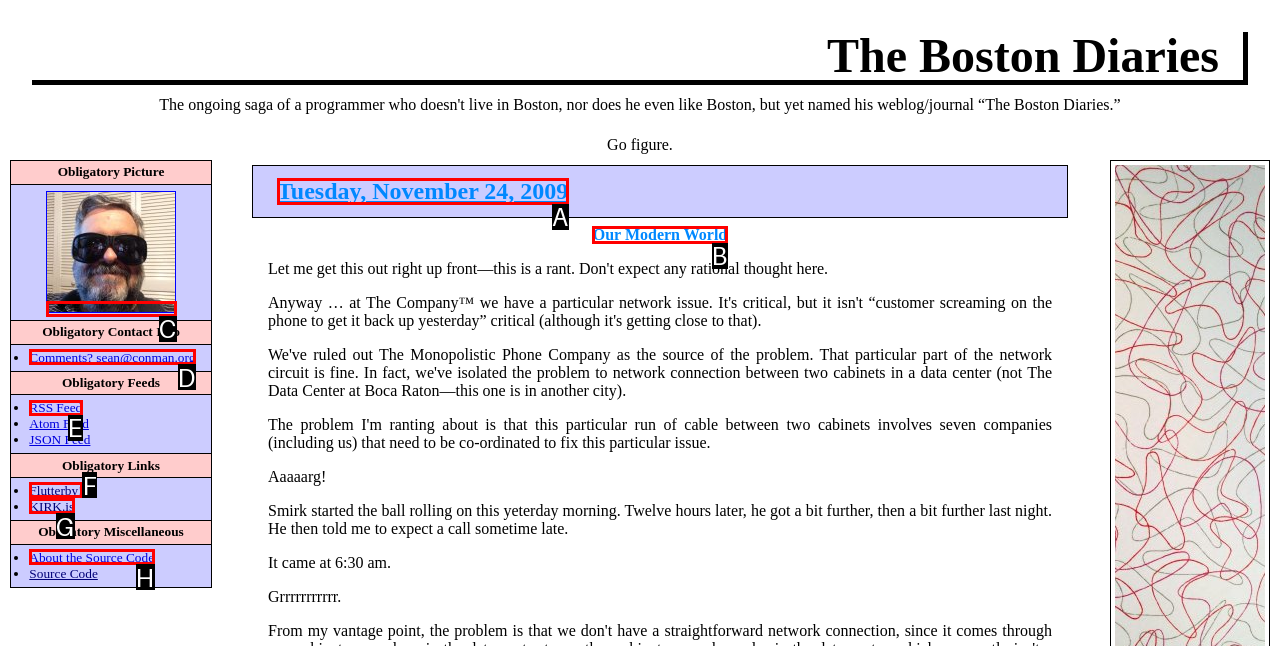From the provided options, which letter corresponds to the element described as: Flutterby!
Answer with the letter only.

F